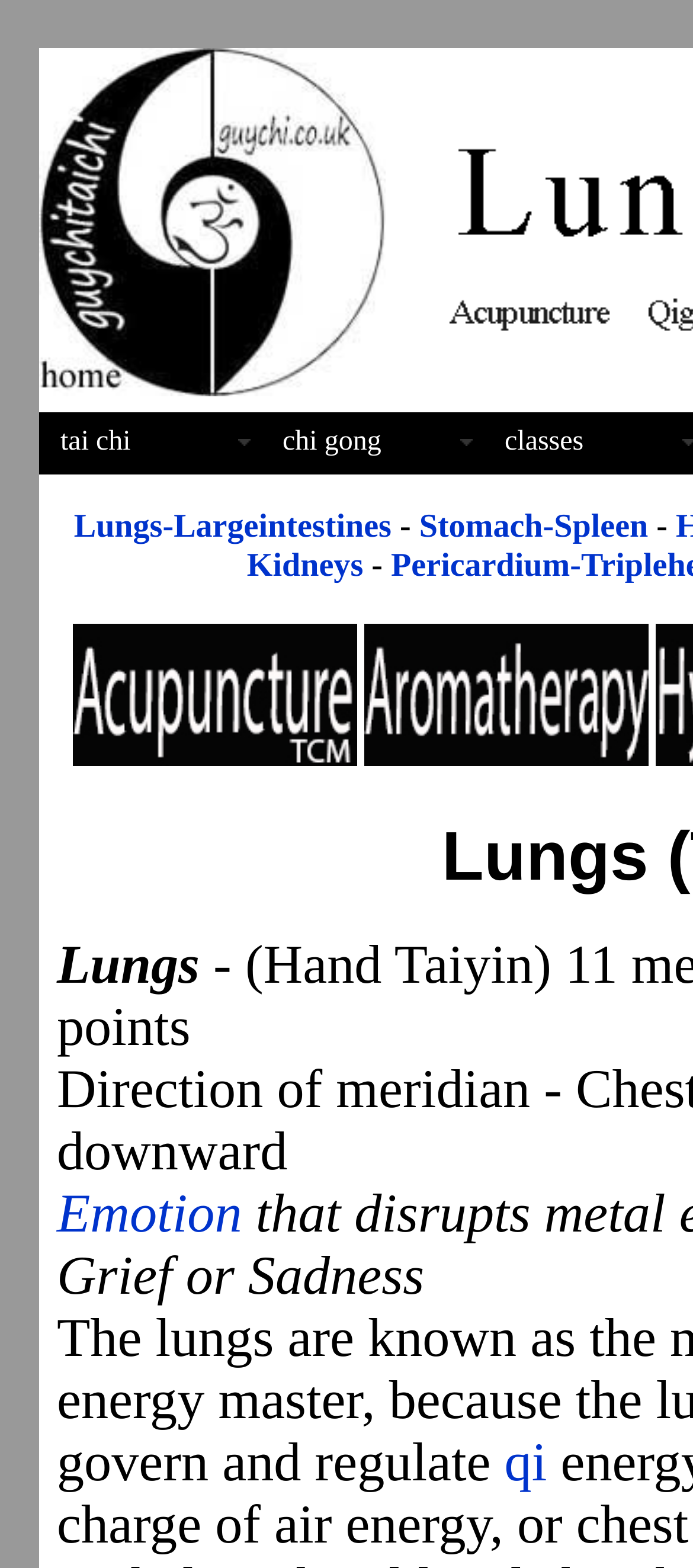What is the topic of the webpage?
Refer to the image and provide a one-word or short phrase answer.

Traditional Chinese Medicine